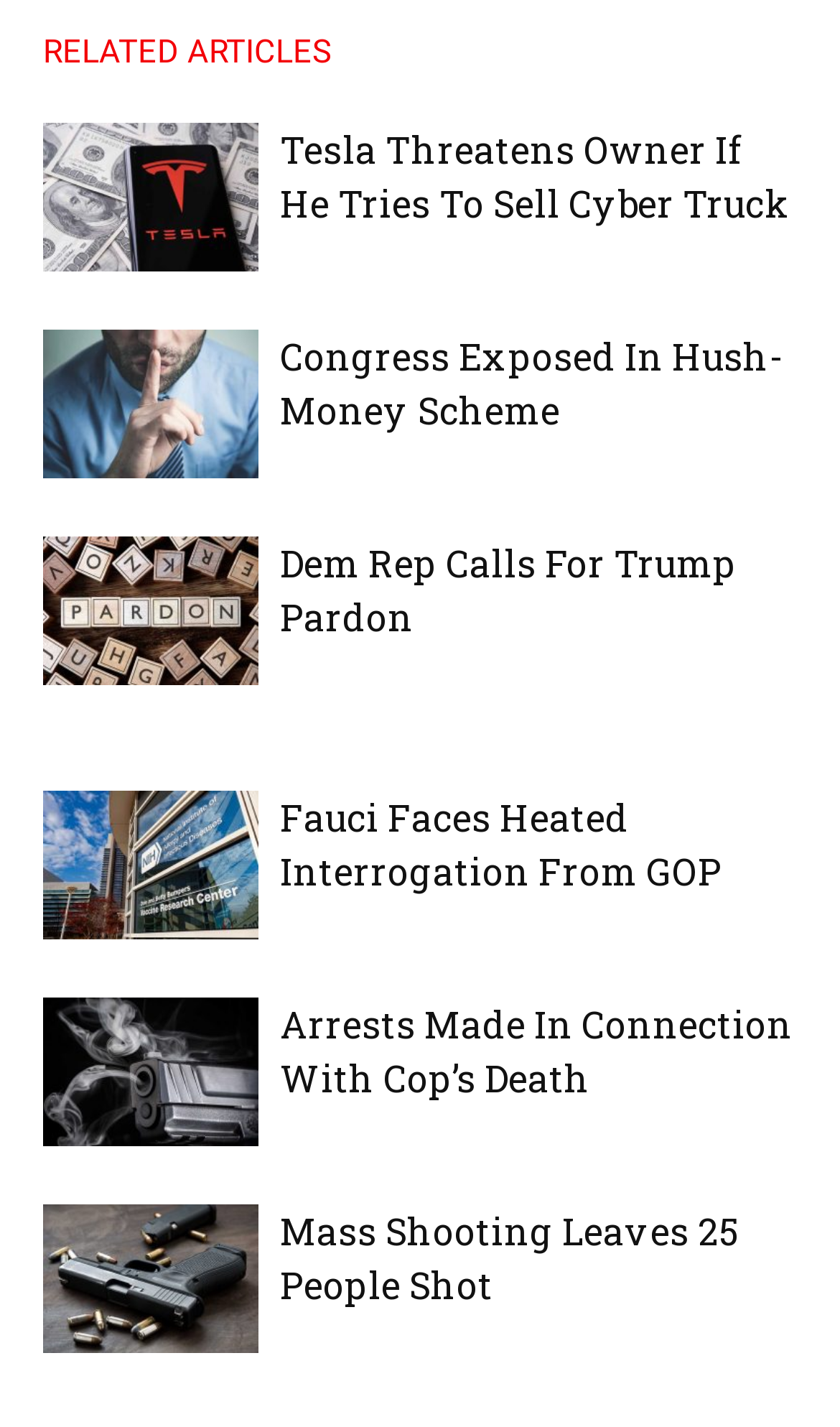Can you find the bounding box coordinates for the element that needs to be clicked to execute this instruction: "Read 'Congress Exposed In Hush-Money Scheme'"? The coordinates should be given as four float numbers between 0 and 1, i.e., [left, top, right, bottom].

[0.333, 0.232, 0.949, 0.307]